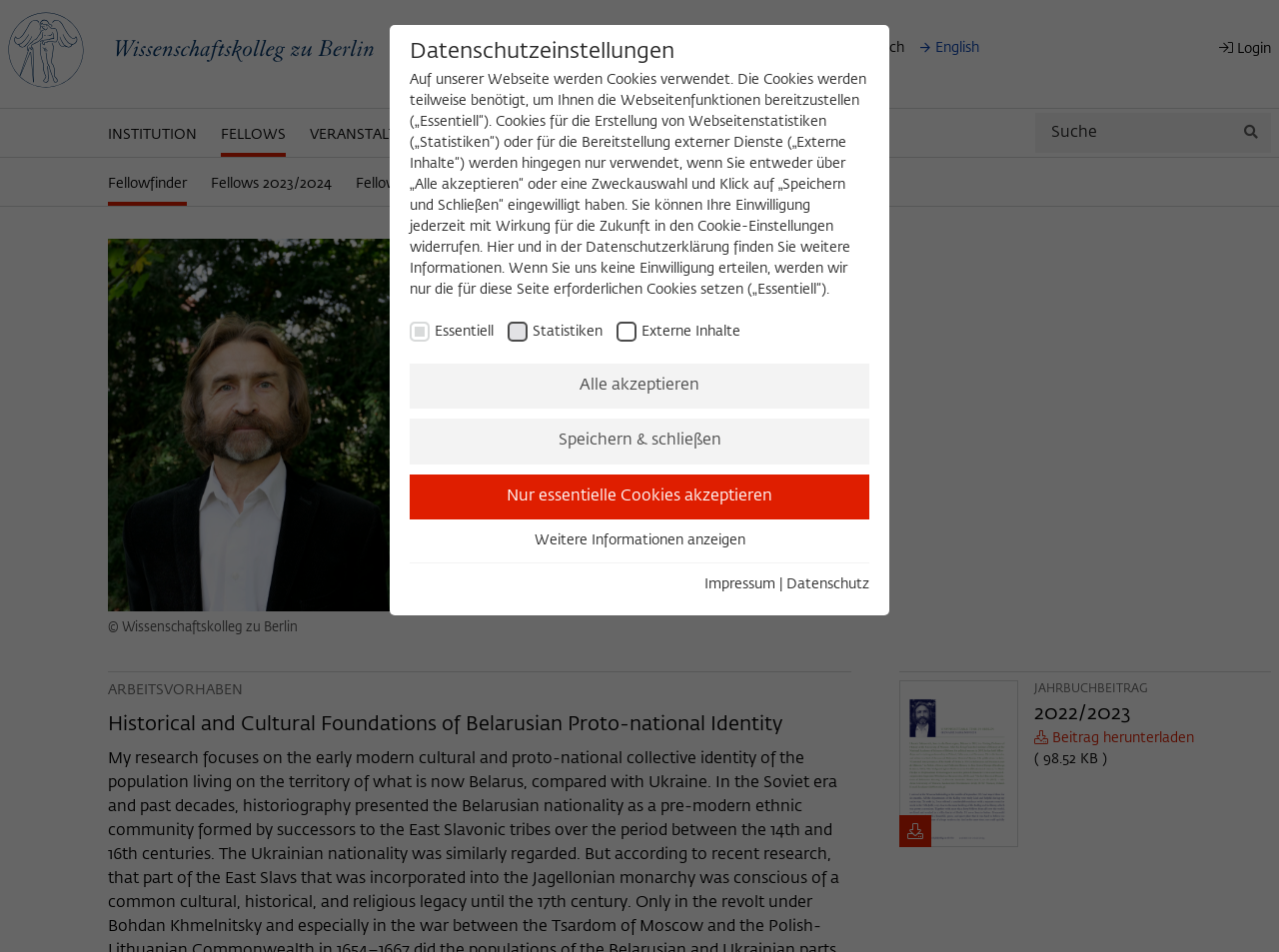Ascertain the bounding box coordinates for the UI element detailed here: "Weitere Informationen anzeigen". The coordinates should be provided as [left, top, right, bottom] with each value being a float between 0 and 1.

[0.418, 0.561, 0.582, 0.575]